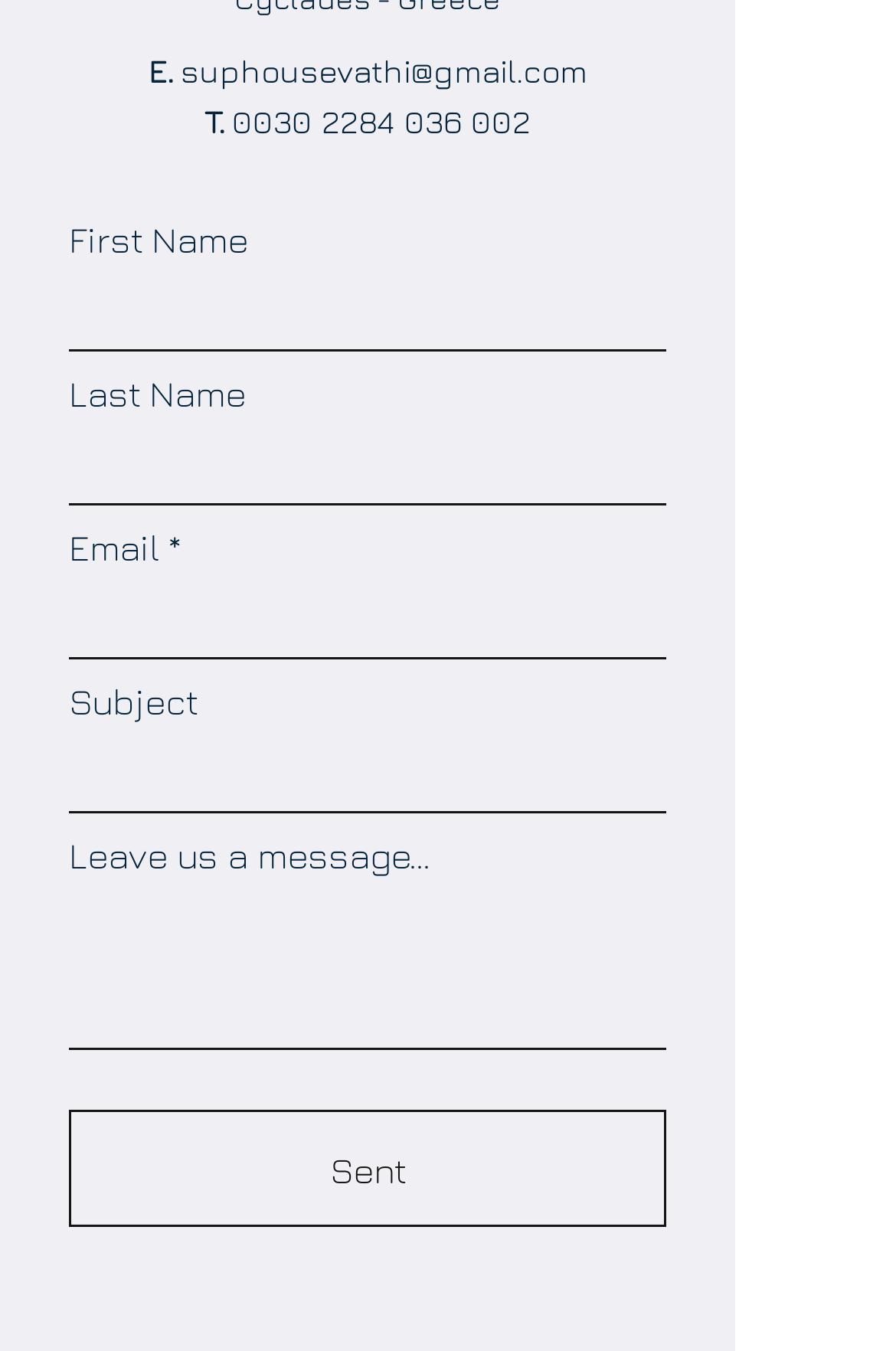Based on the element description Sent, identify the bounding box of the UI element in the given webpage screenshot. The coordinates should be in the format (top-left x, top-left y, bottom-right x, bottom-right y) and must be between 0 and 1.

[0.077, 0.822, 0.744, 0.909]